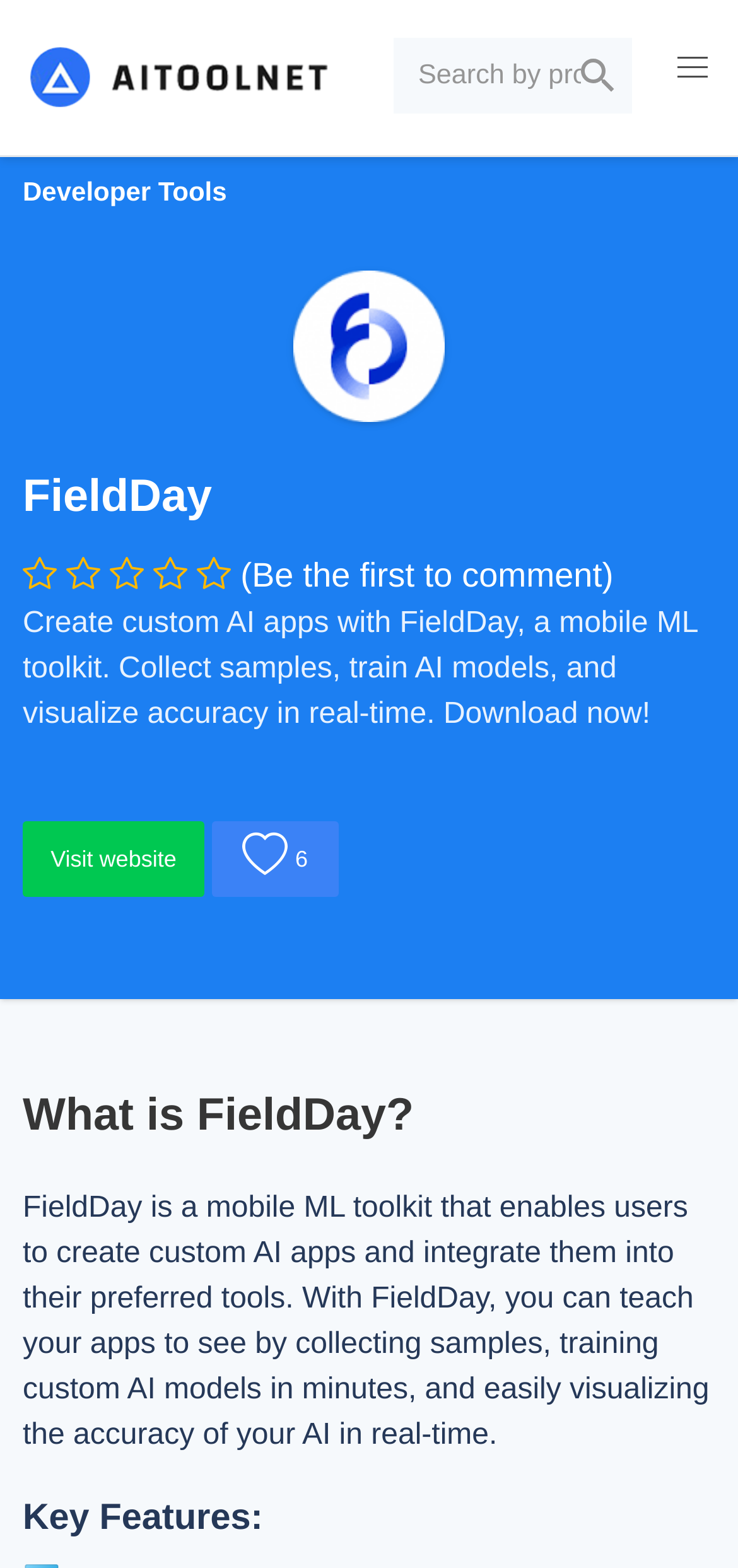What is the logo on the top left corner?
Using the visual information, answer the question in a single word or phrase.

Aitoolnet logo